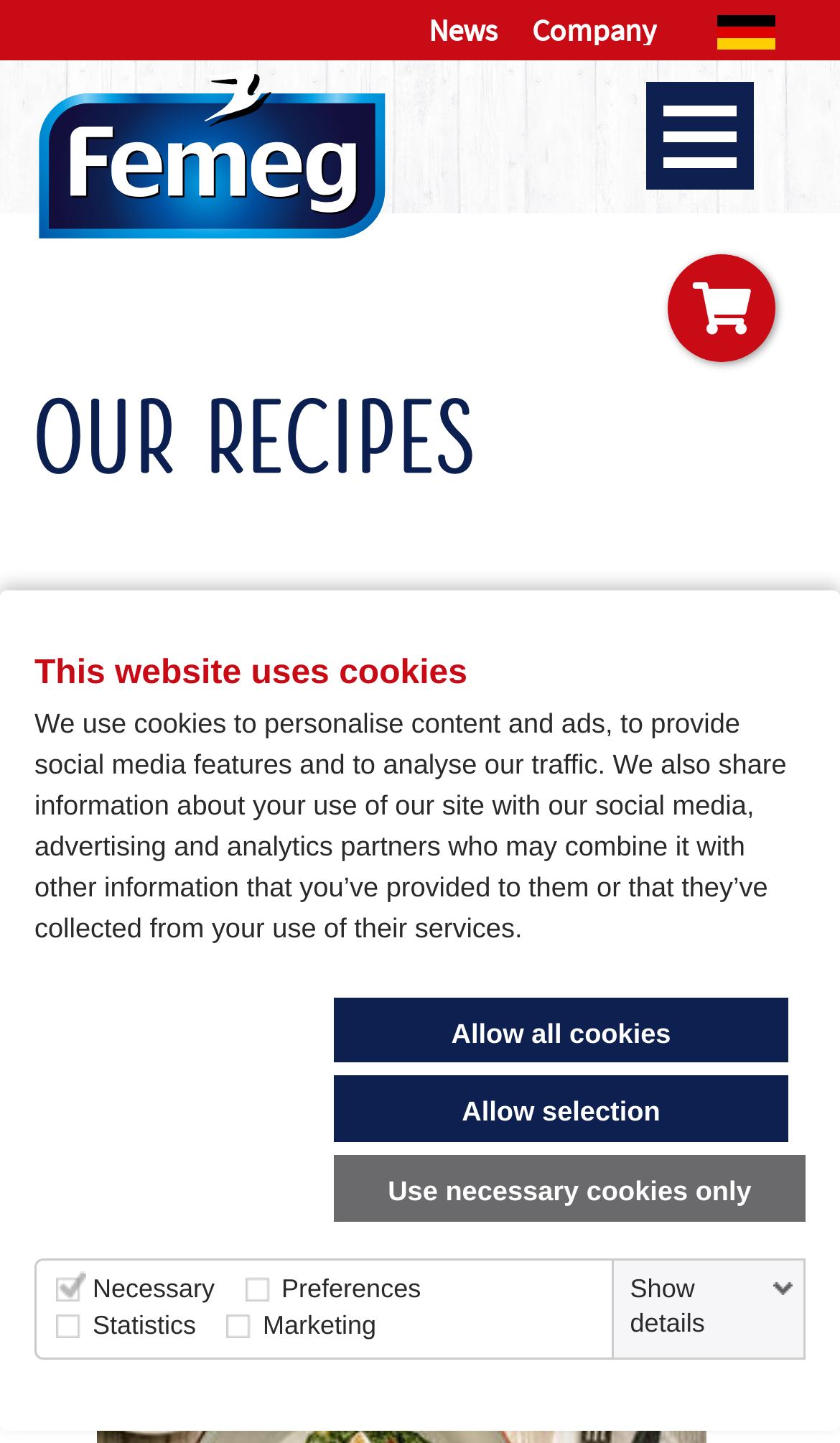Kindly determine the bounding box coordinates of the area that needs to be clicked to fulfill this instruction: "Click the 'News' link".

[0.51, 0.01, 0.592, 0.032]